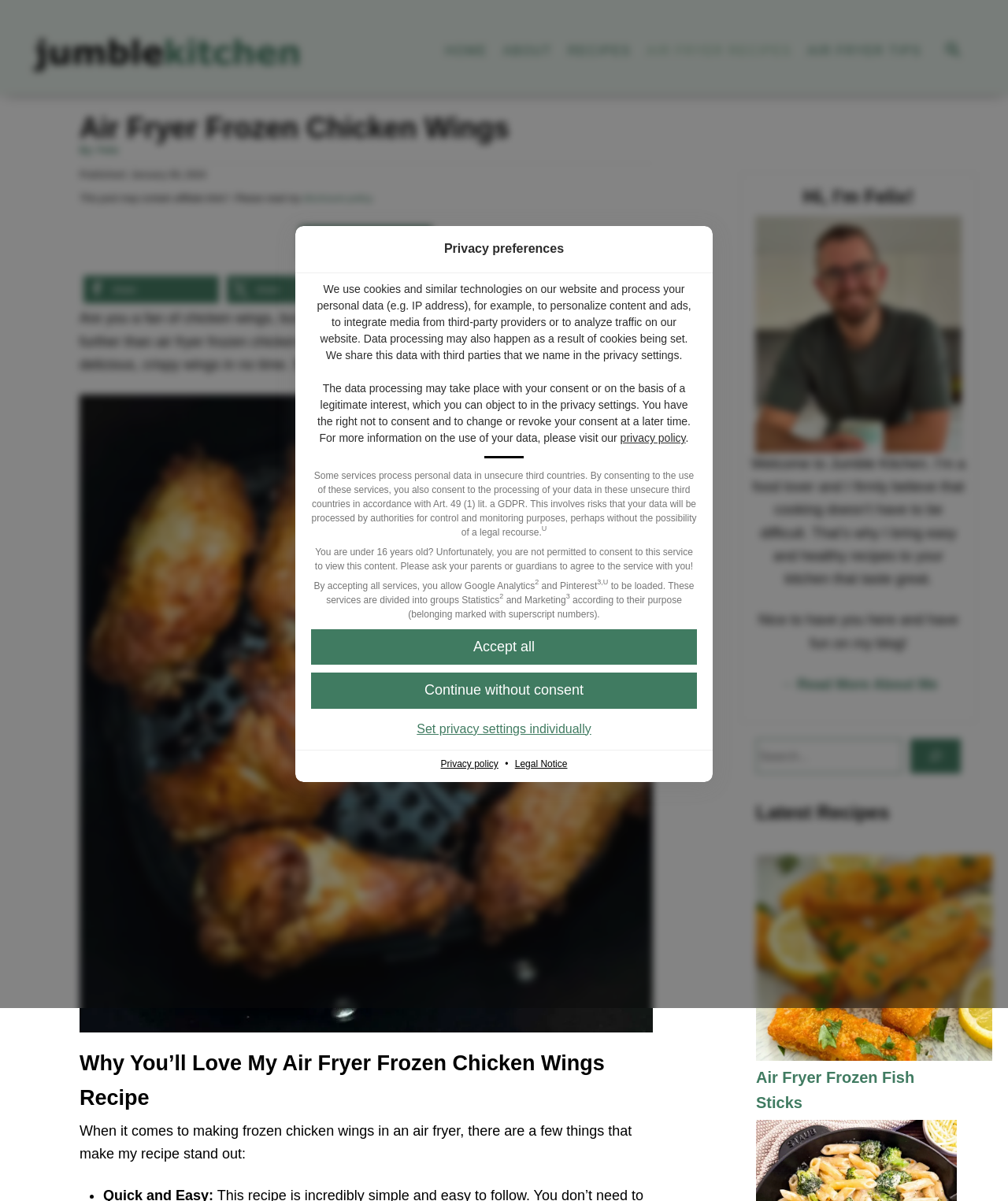Who is not permitted to consent to certain services?
Provide a concise answer using a single word or phrase based on the image.

Minors under 16